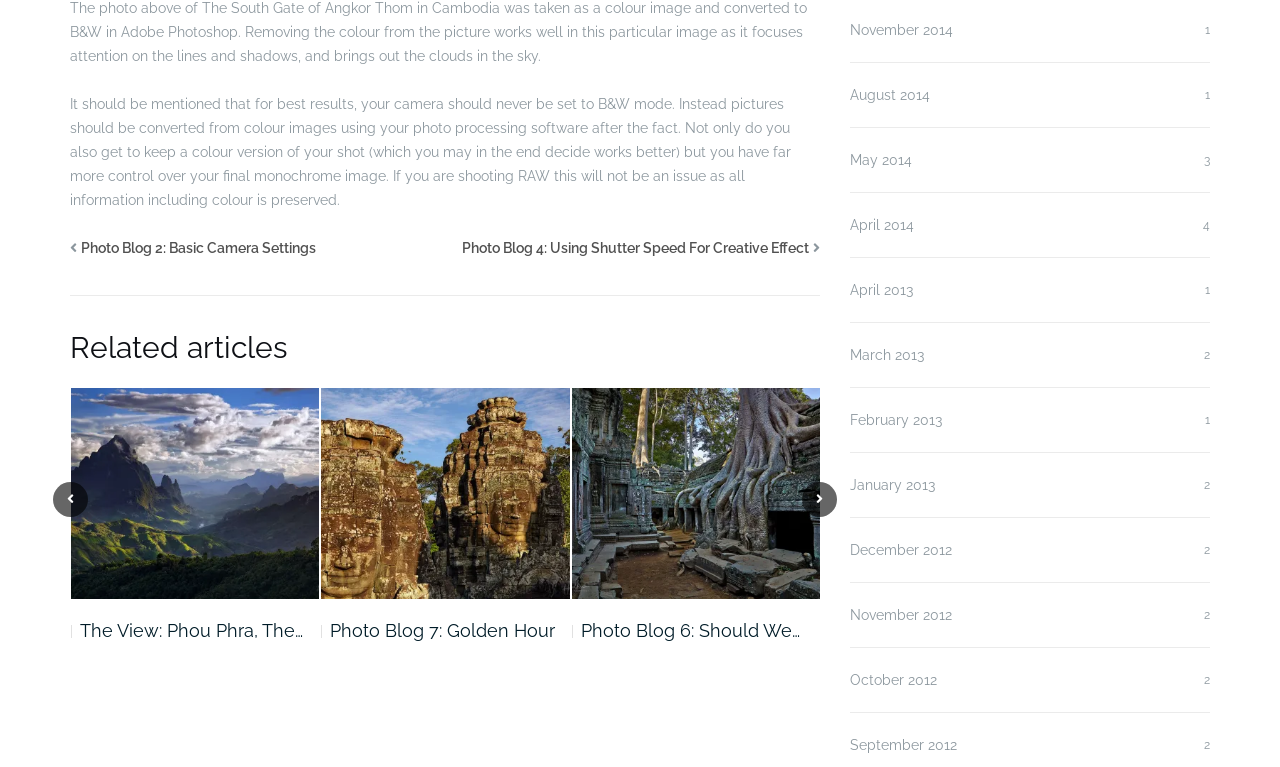How many links are there in the 'Related articles' section?
From the details in the image, provide a complete and detailed answer to the question.

There are 6 links in the 'Related articles' section, which are 'Photo Blog 2: Basic Camera Settings', 'Photo Blog 4: Using Shutter Speed For Creative Effect', 'Photo Blog 7: Golden Hour', 'Photo Blog 6: Should We…', 'Photo Blog 5: Using Aperture…', and 'Photo Blog 4: Using Shutter…'.